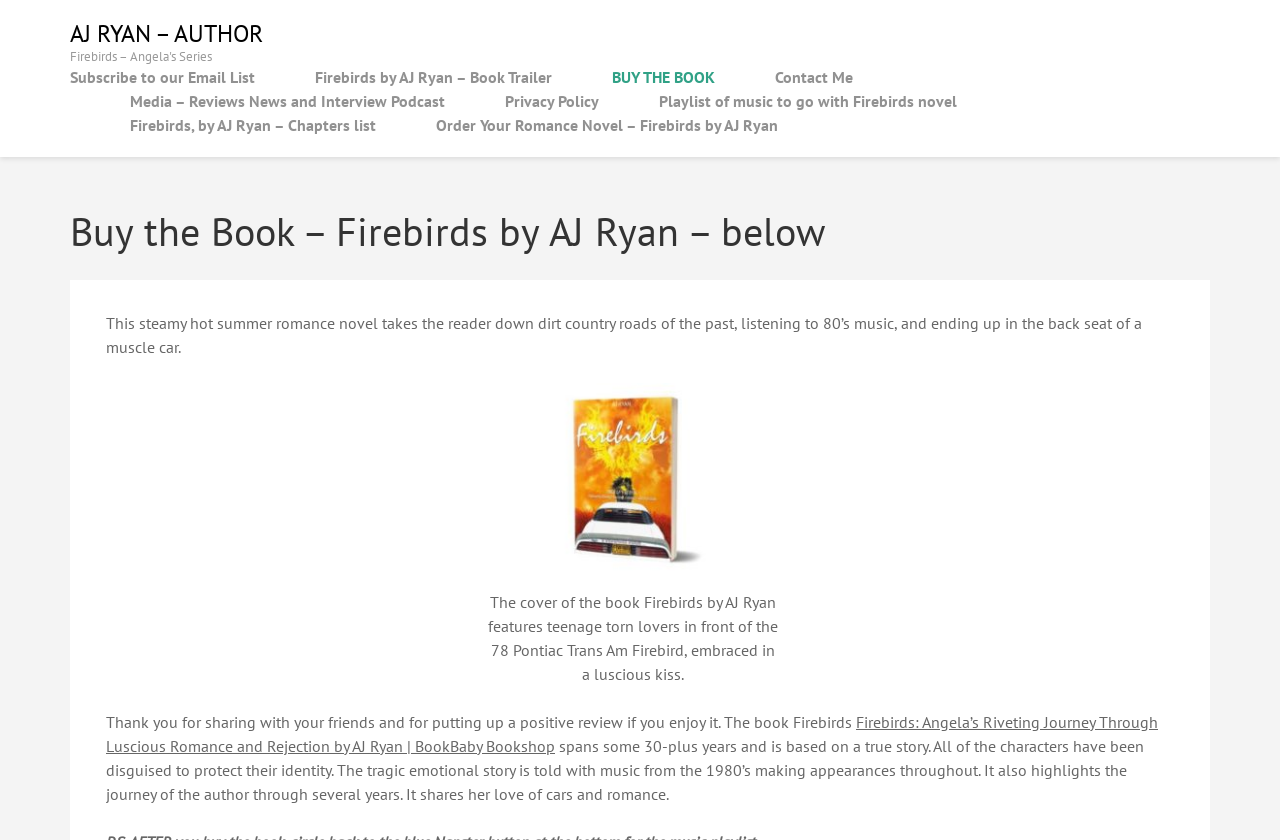Determine the main heading text of the webpage.

Buy the Book – Firebirds by AJ Ryan – below